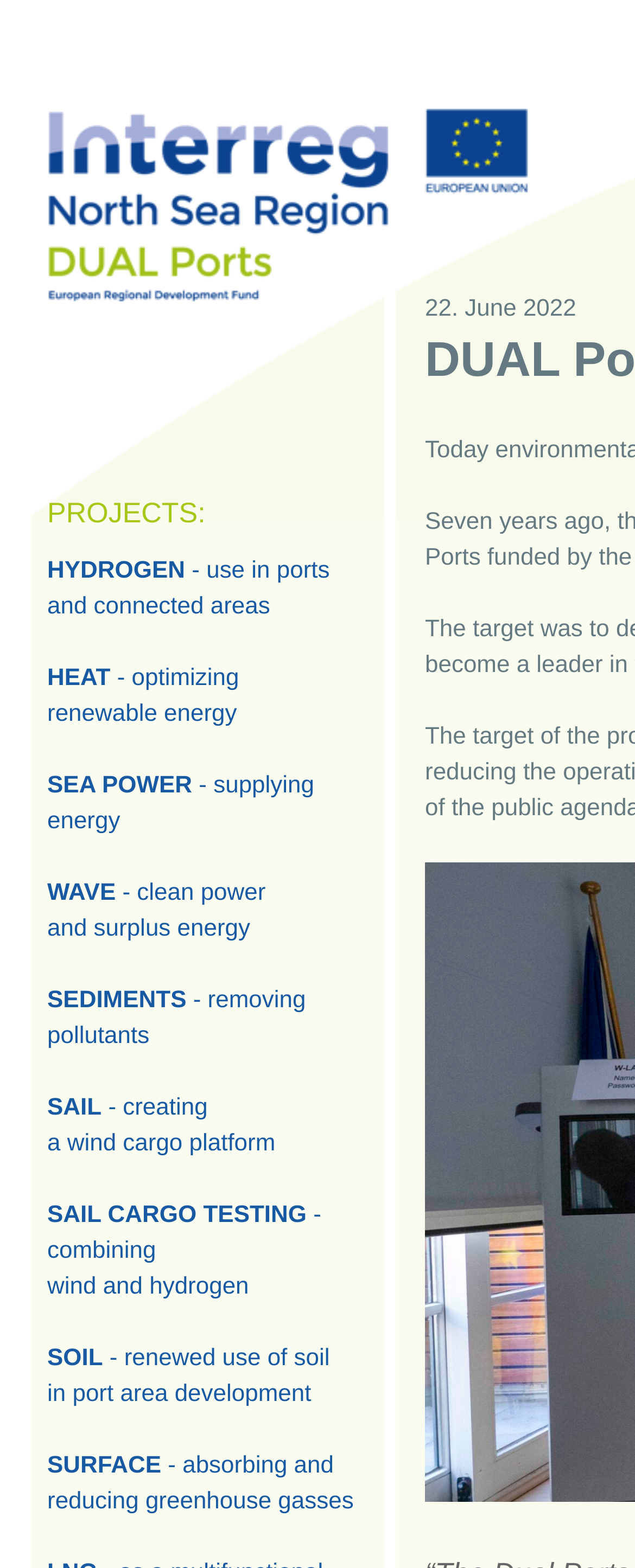Give the bounding box coordinates for the element described as: "SEA POWER - supplying energy".

[0.074, 0.493, 0.495, 0.532]